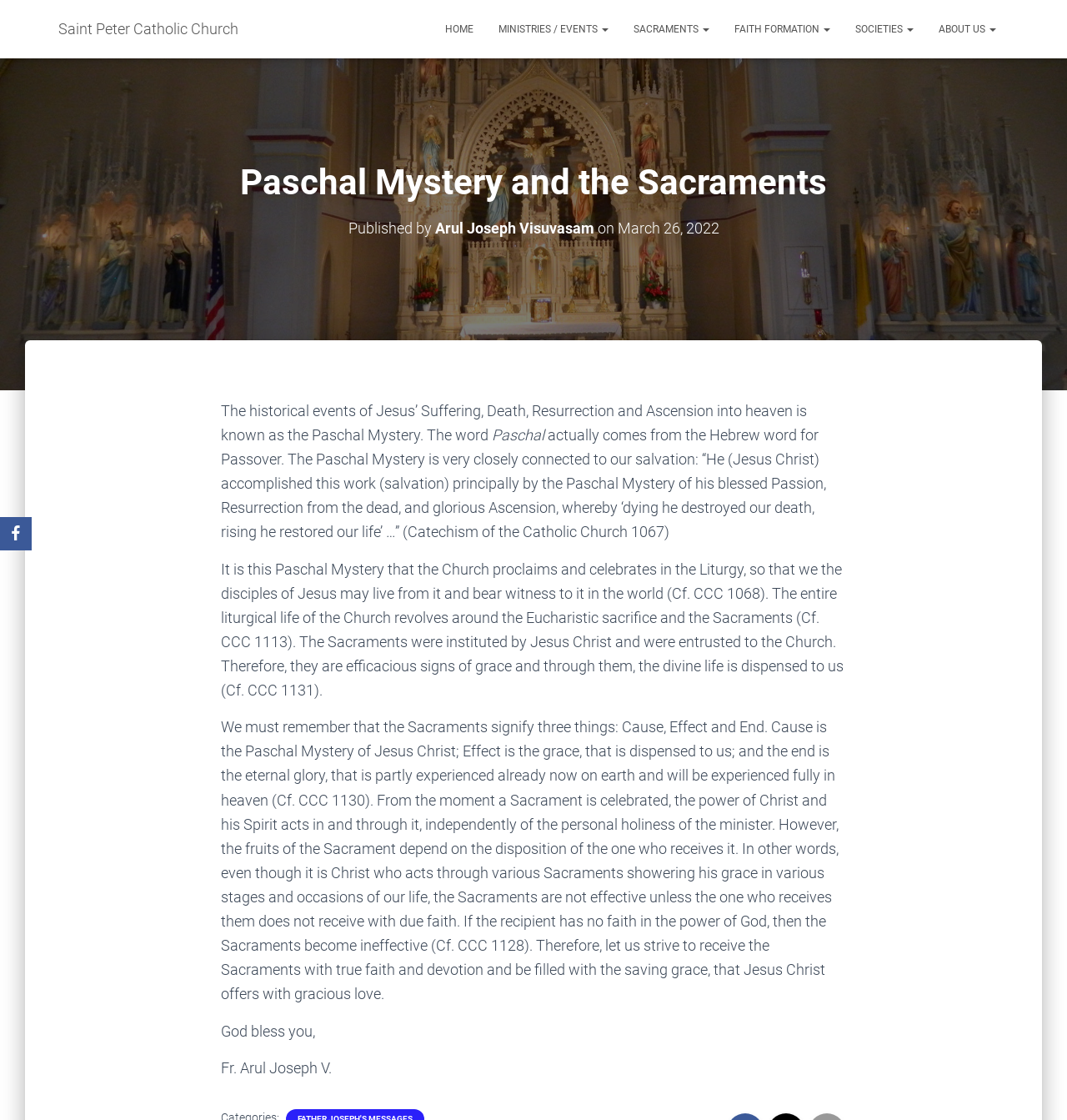Write a detailed summary of the webpage, including text, images, and layout.

The webpage is about the Paschal Mystery and the Sacraments, as indicated by the title. At the top, there is a navigation menu with links to various sections of the website, including "HOME", "MINISTRIES / EVENTS", "SACRAMENTS", "FAITH FORMATION", "SOCIETIES", and "ABOUT US". 

Below the navigation menu, there is a heading that reads "Paschal Mystery and the Sacraments", followed by a subheading that indicates the article was published by Arul Joseph Visuvasam on March 26, 2022. The author's name is a clickable link. 

The main content of the webpage is a lengthy article that explains the Paschal Mystery, its connection to salvation, and its relationship with the Sacraments. The article is divided into four paragraphs, each discussing a different aspect of the Paschal Mystery and the Sacraments. The text is dense and informative, with references to the Catechism of the Catholic Church.

At the bottom of the article, there is a closing message from the author, "God bless you," followed by the author's signature, "Fr. Arul Joseph V.". 

On the left side of the webpage, near the bottom, there is a link to Facebook.